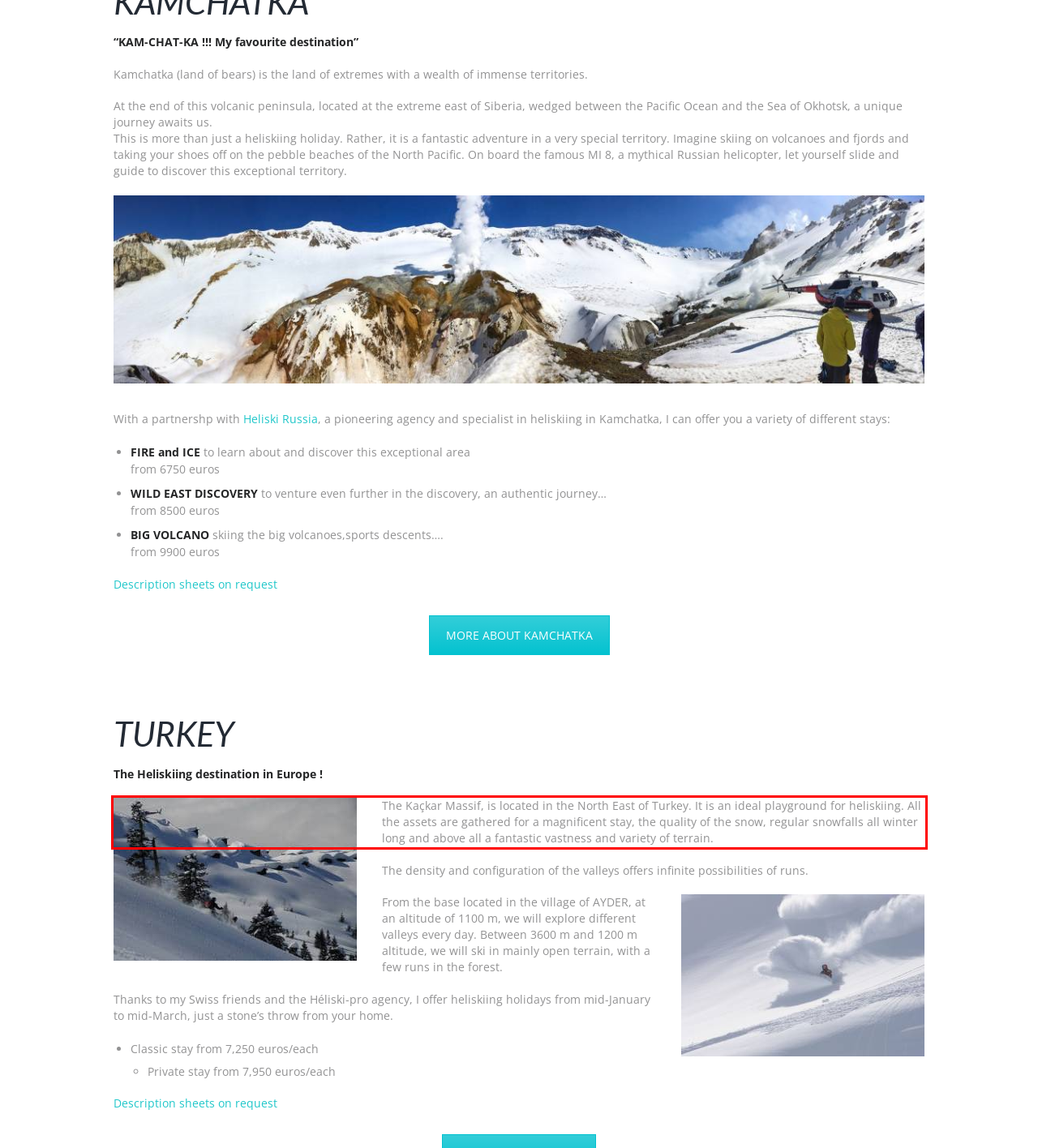Please extract the text content from the UI element enclosed by the red rectangle in the screenshot.

The Kaçkar Massif, is located in the North East of Turkey. It is an ideal playground for heliskiing. All the assets are gathered for a magnificent stay, the quality of the snow, regular snowfalls all winter long and above all a fantastic vastness and variety of terrain.